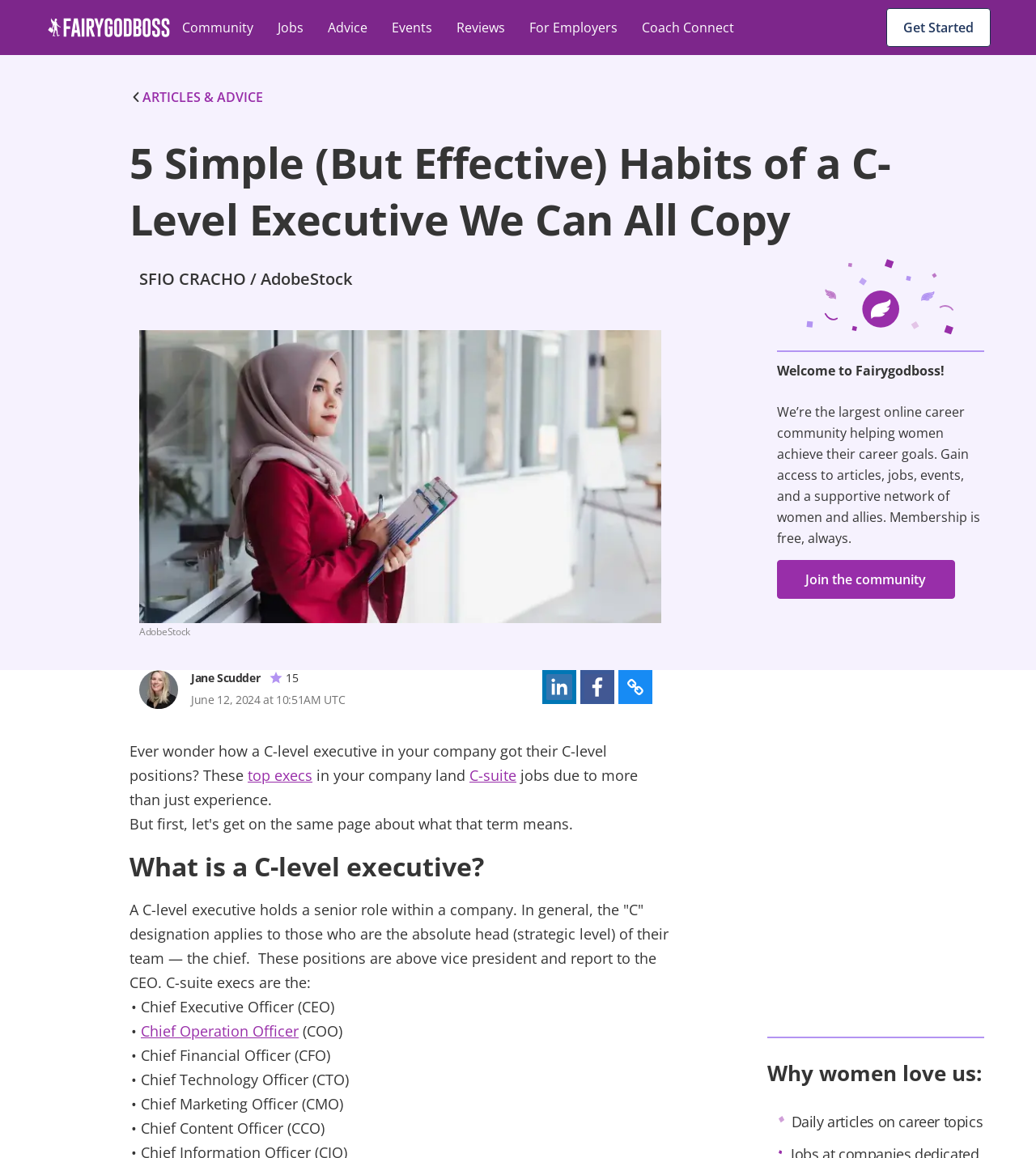Provide a short answer to the following question with just one word or phrase: What is the purpose of the Fairygodboss website?

career community